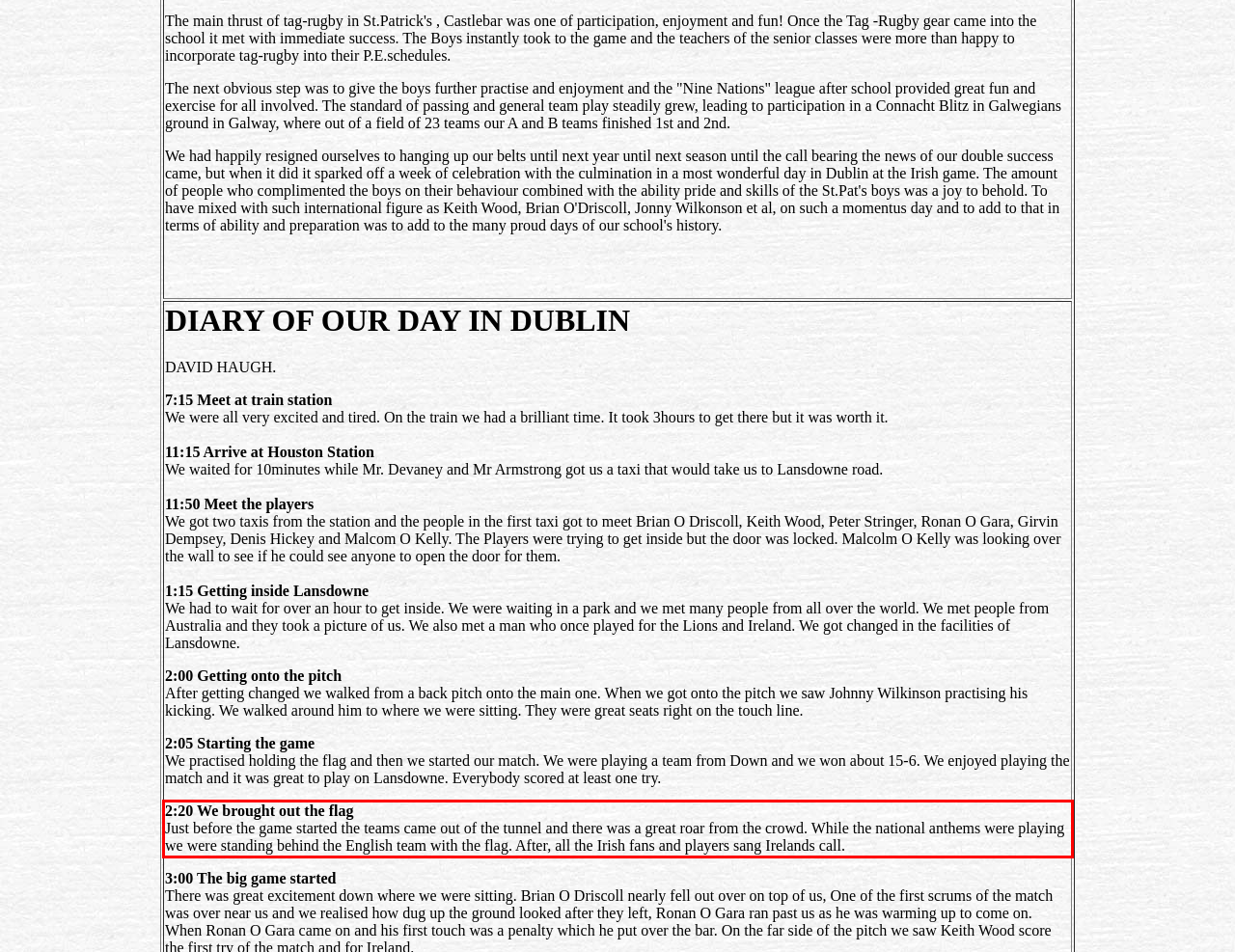Please analyze the screenshot of a webpage and extract the text content within the red bounding box using OCR.

2:20 We brought out the flag Just before the game started the teams came out of the tunnel and there was a great roar from the crowd. While the national anthems were playing we were standing behind the English team with the flag. After, all the Irish fans and players sang Irelands call.